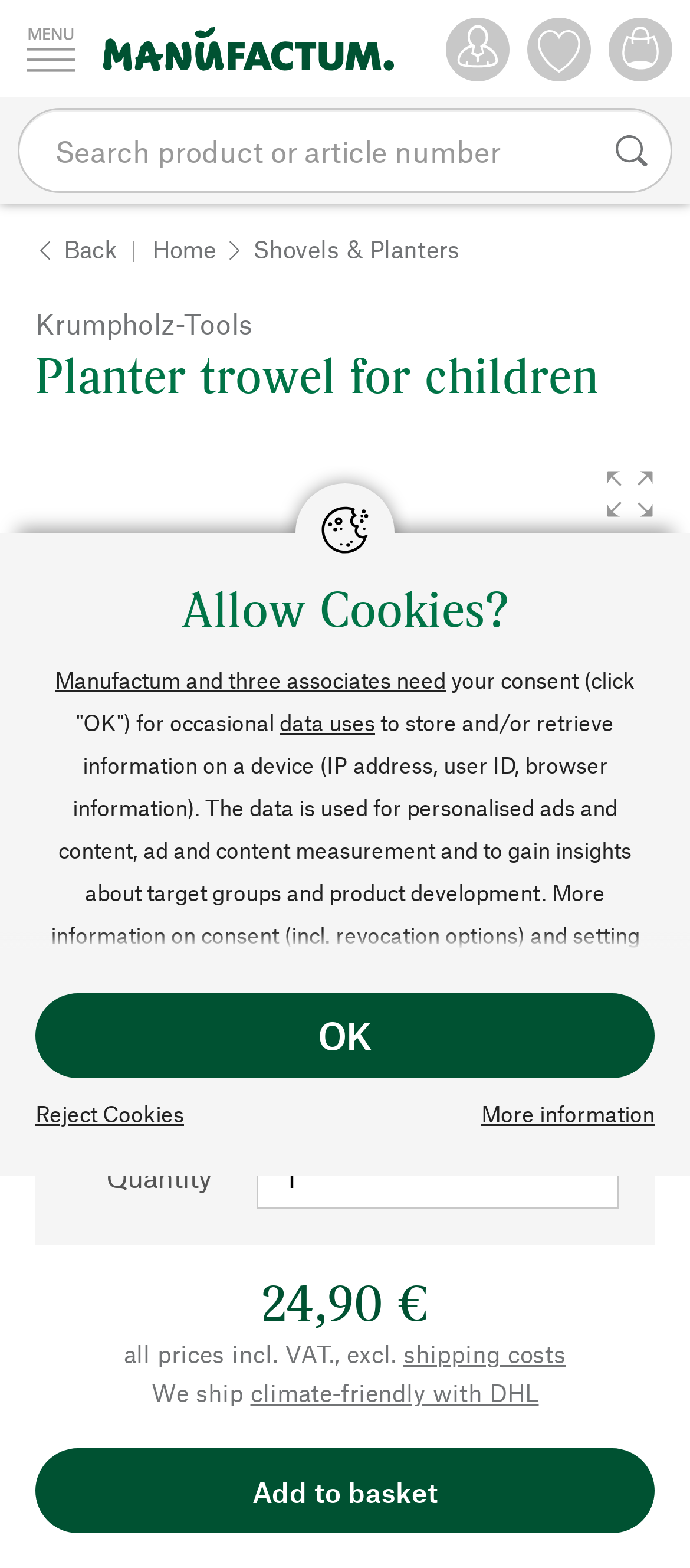What is the price of the tool?
Kindly answer the question with as much detail as you can.

I found the answer by examining the webpage structure and locating the element with the text '24,90 €' which explicitly states the price of the tool.